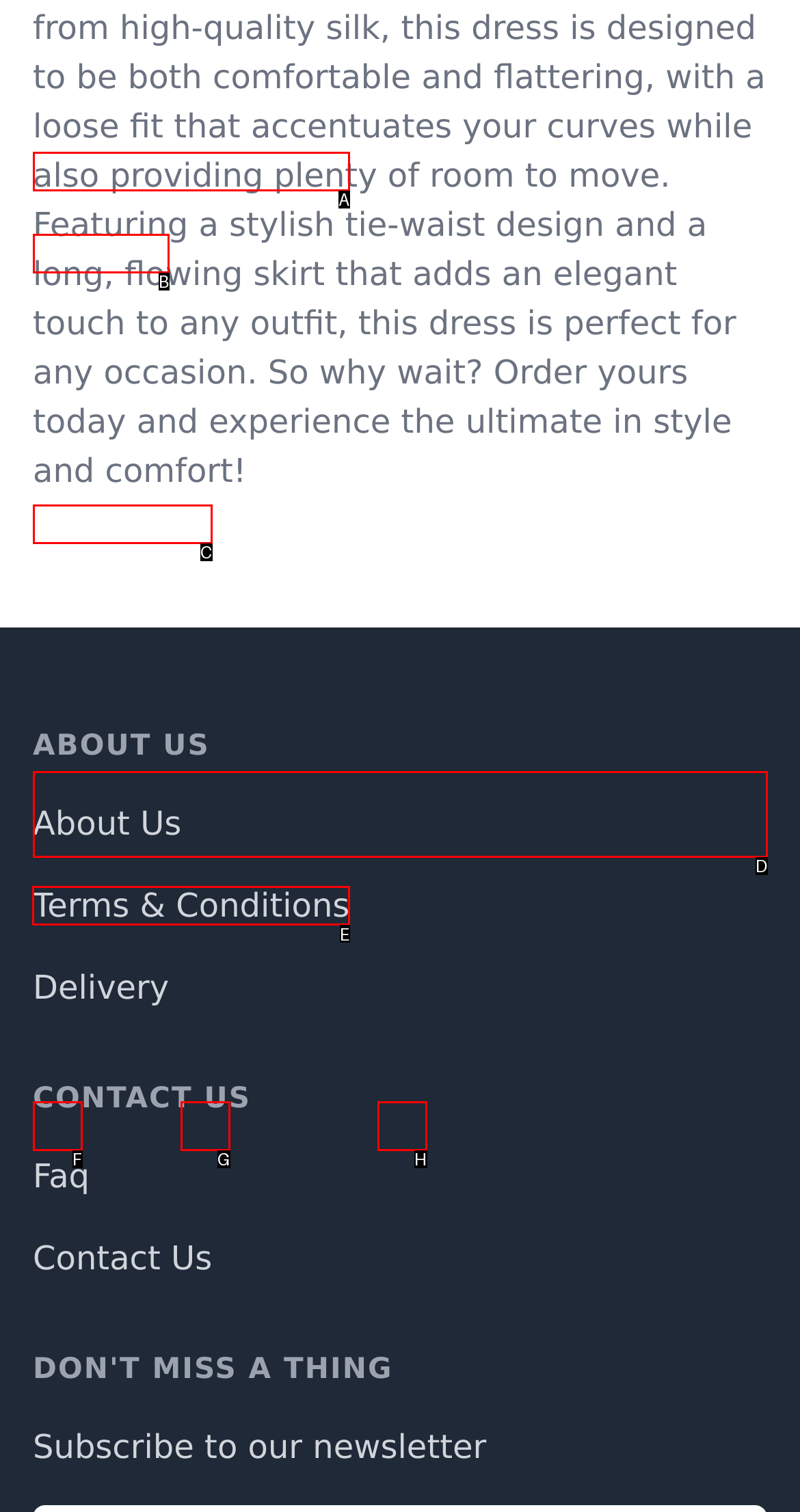Choose the HTML element that should be clicked to accomplish the task: read terms and conditions. Answer with the letter of the chosen option.

E